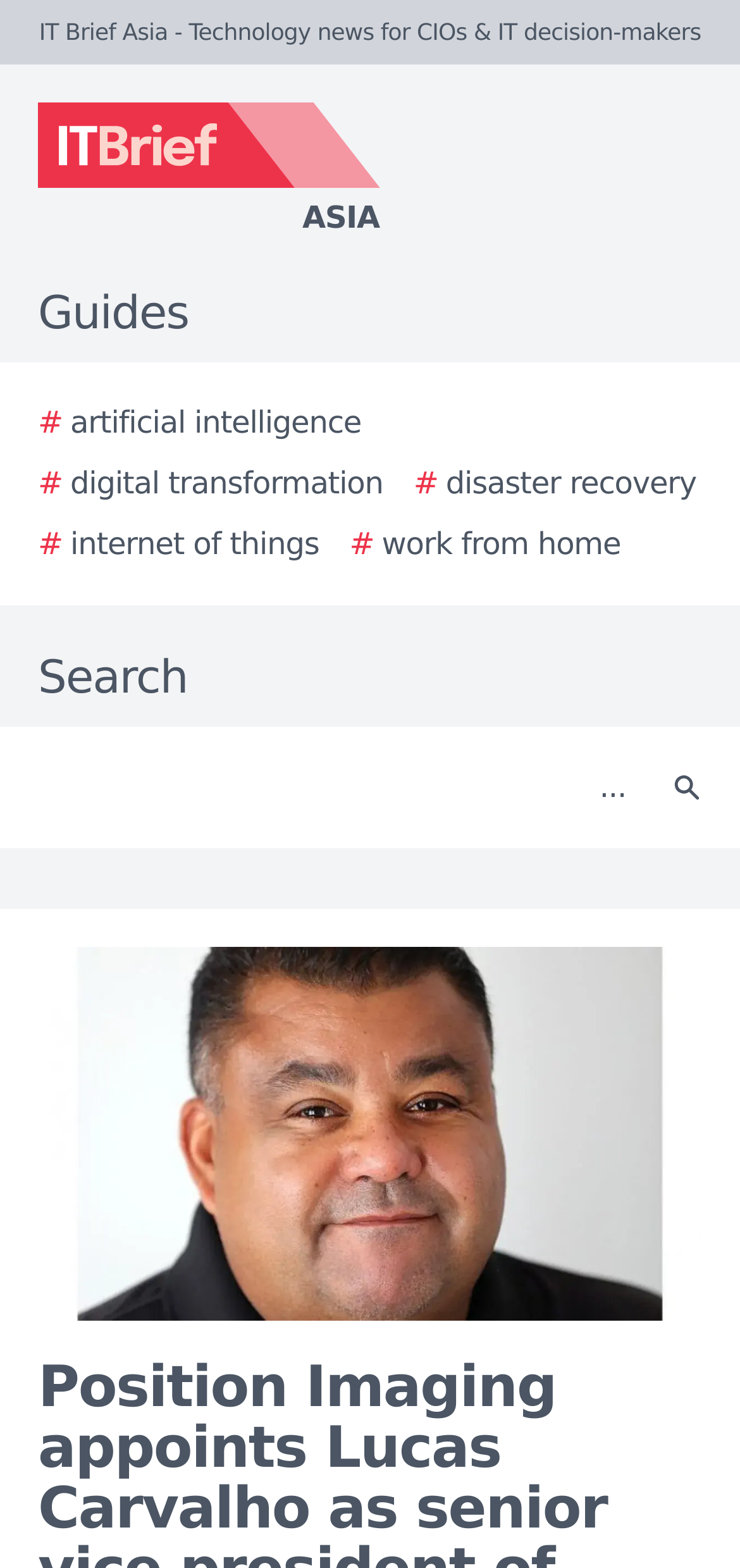Create a detailed summary of the webpage's content and design.

The webpage appears to be a news article or press release from IT Brief Asia, a technology news website for CIOs and IT decision-makers. At the top of the page, there is a logo of IT Brief Asia, accompanied by the website's name in text. Below the logo, there are several links to guides on various technology topics, including artificial intelligence, digital transformation, disaster recovery, internet of things, and work from home.

To the right of the guides, there is a search bar with a text box and a search button. The search button has a small icon. Above the search bar, there is a text label that says "Search". 

The main content of the webpage is a news article with a title that reads "Position Imaging appoints Lucas Carvalho as senior vice president of operations". The article is accompanied by an image, which appears to be a story image.